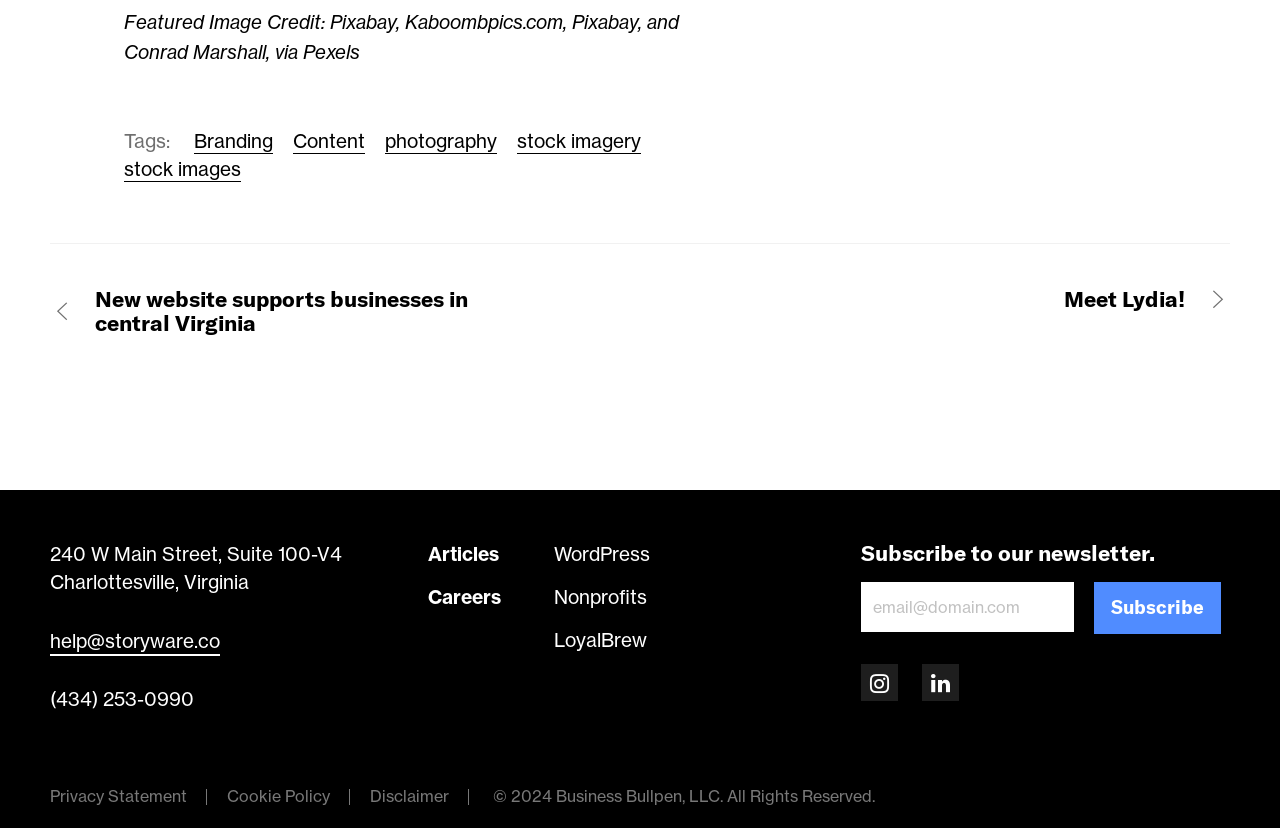Extract the bounding box coordinates of the UI element described by: "parent_node: Email Address name="email" placeholder="email@domain.com"". The coordinates should include four float numbers ranging from 0 to 1, e.g., [left, top, right, bottom].

[0.673, 0.703, 0.839, 0.763]